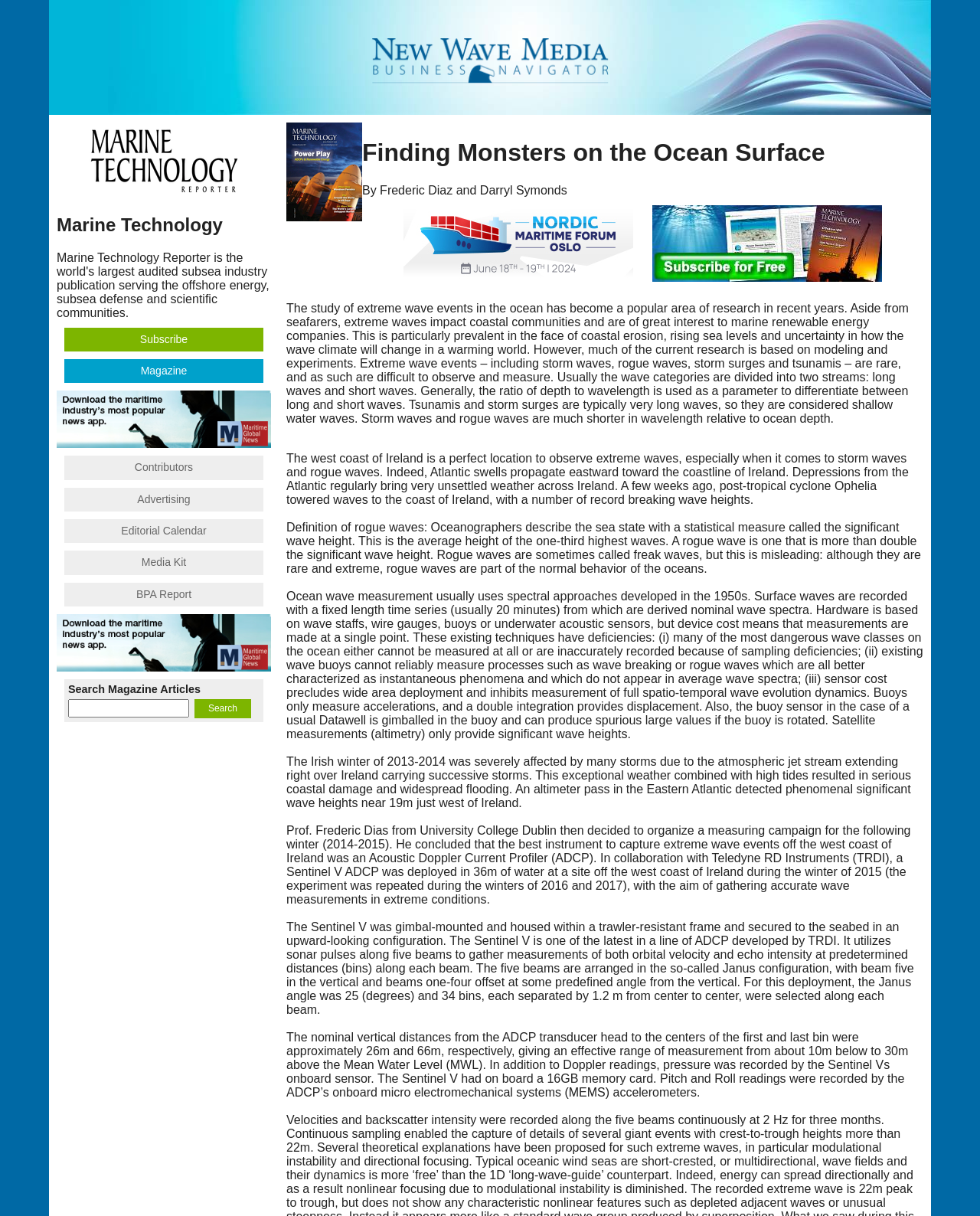Locate the bounding box coordinates of the clickable area to execute the instruction: "Click the link to Contributors". Provide the coordinates as four float numbers between 0 and 1, represented as [left, top, right, bottom].

[0.066, 0.375, 0.269, 0.395]